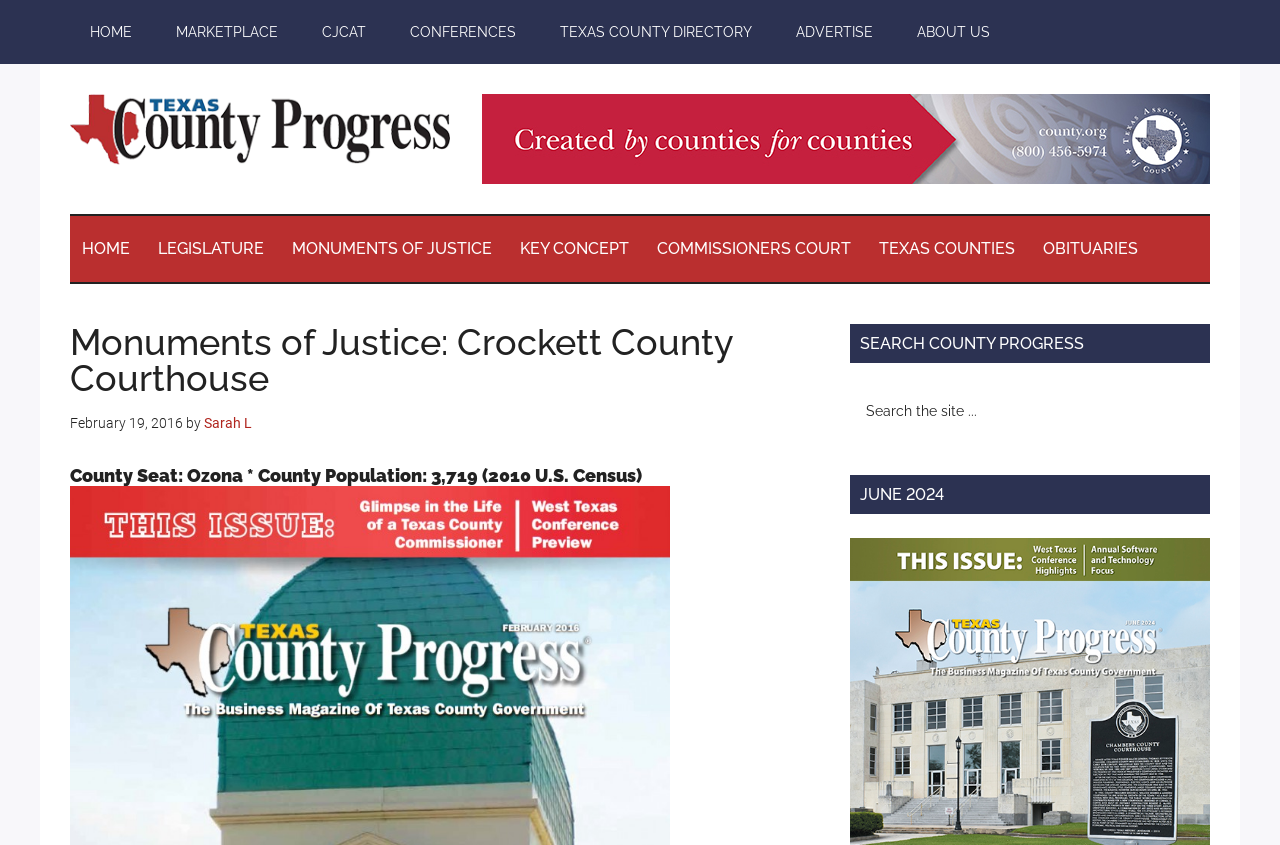Locate the bounding box coordinates of the area where you should click to accomplish the instruction: "Visit the 'MONUMENTS OF JUSTICE' page".

[0.219, 0.256, 0.394, 0.334]